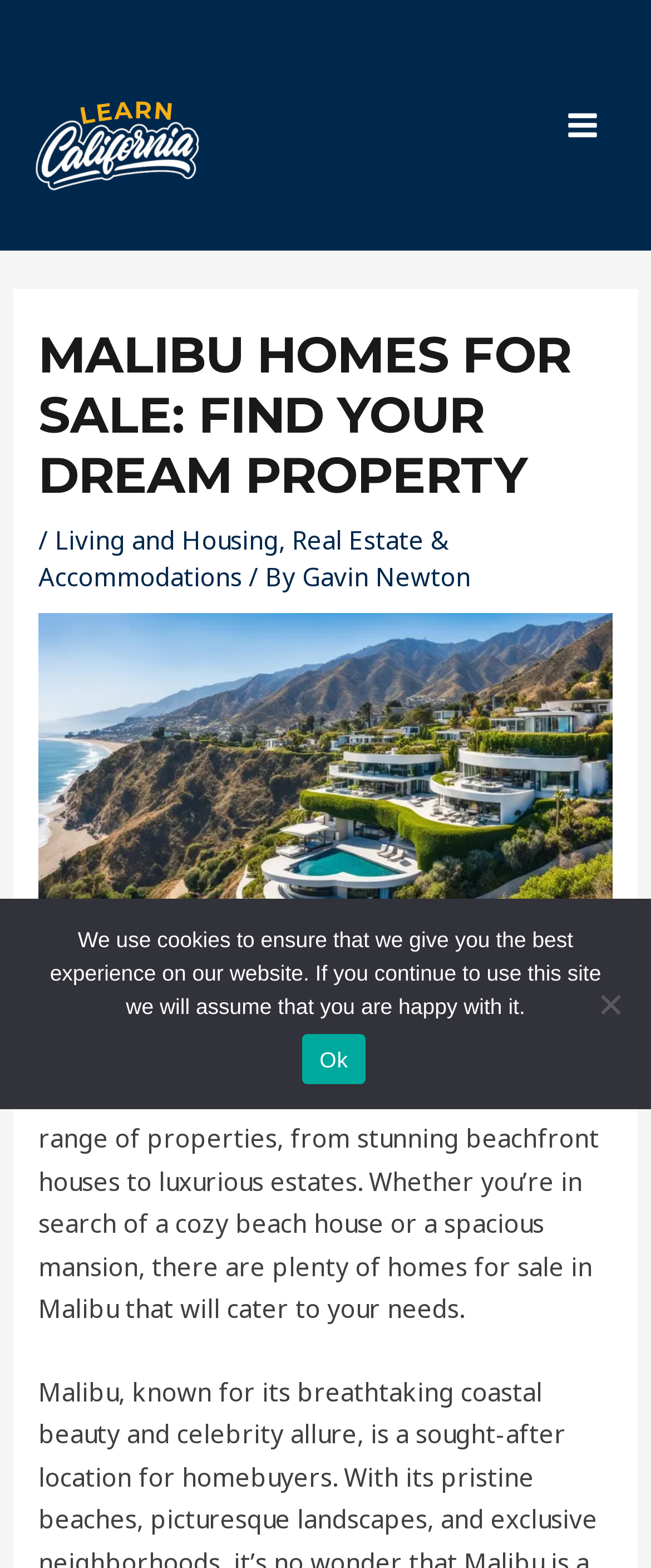What type of properties are available in Malibu?
Based on the image, give a one-word or short phrase answer.

Beachfront houses and luxurious estates